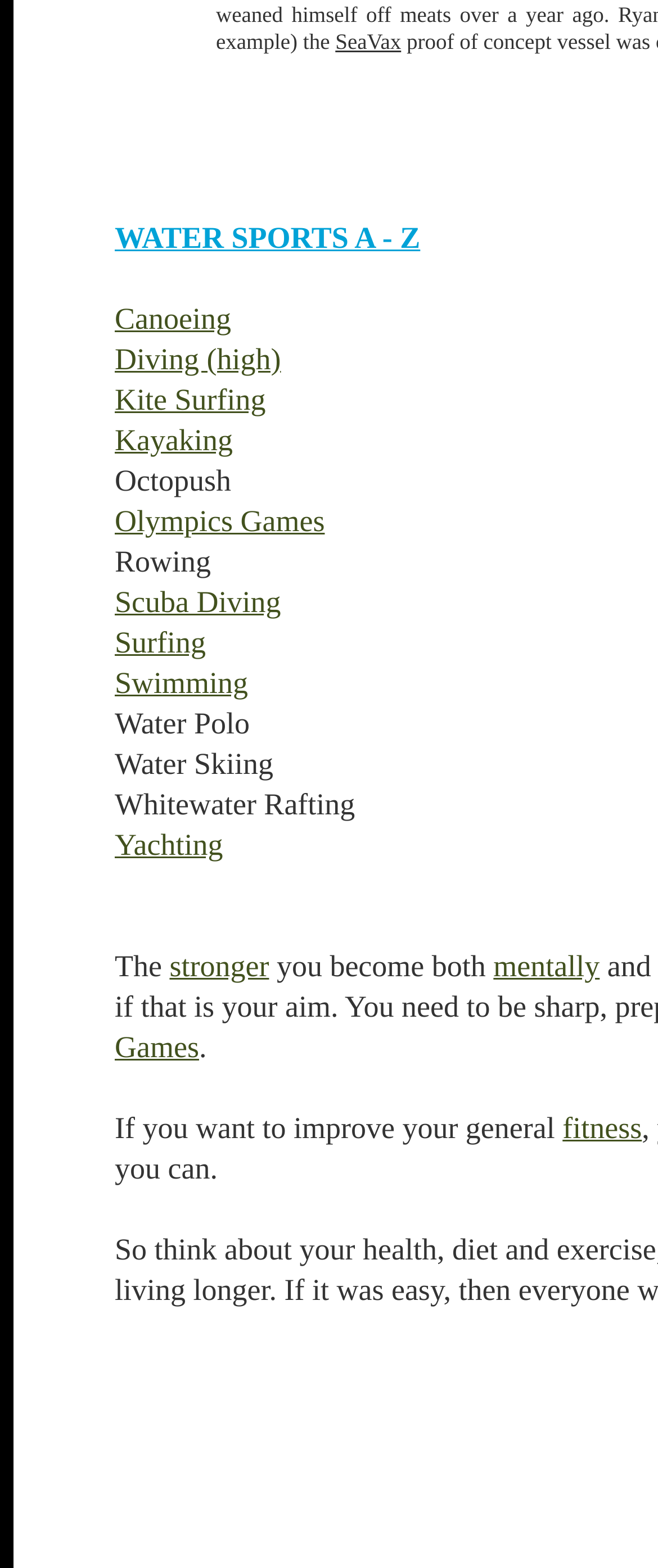Can you identify the bounding box coordinates of the clickable region needed to carry out this instruction: 'Learn about Scuba Diving'? The coordinates should be four float numbers within the range of 0 to 1, stated as [left, top, right, bottom].

[0.174, 0.373, 0.427, 0.395]